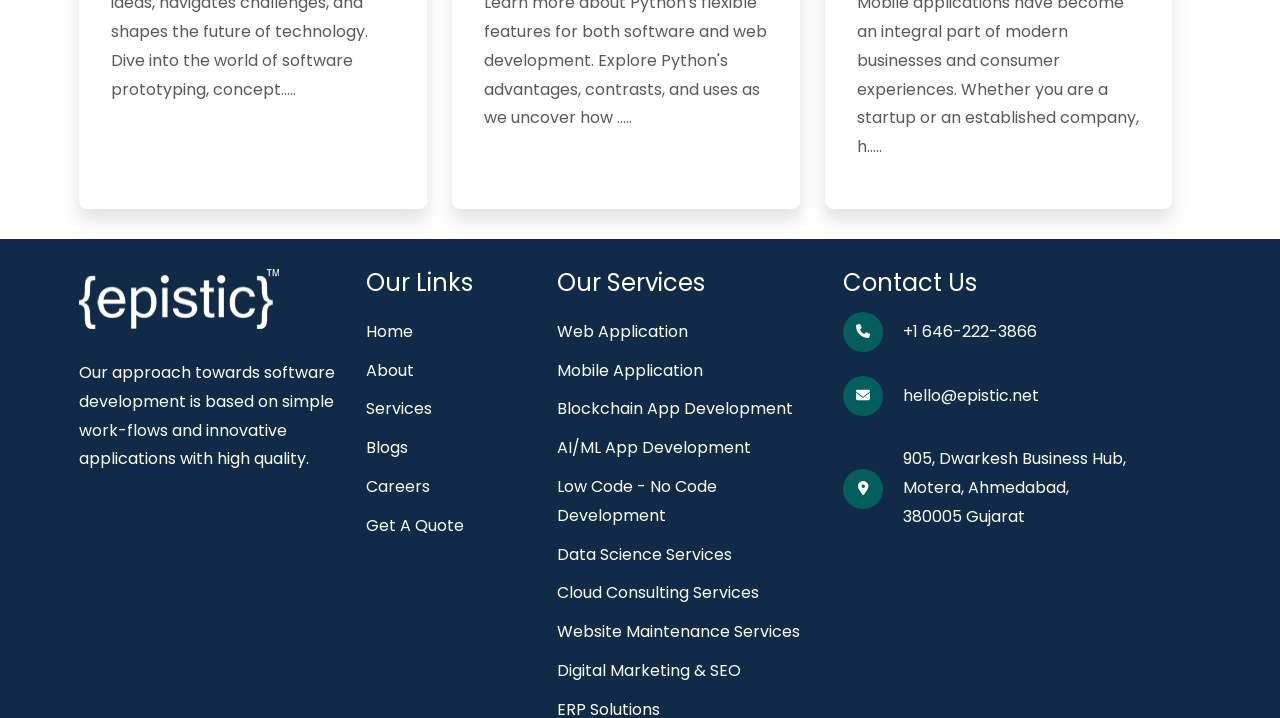Please identify the bounding box coordinates of the element that needs to be clicked to perform the following instruction: "get a quote".

[0.286, 0.716, 0.362, 0.748]